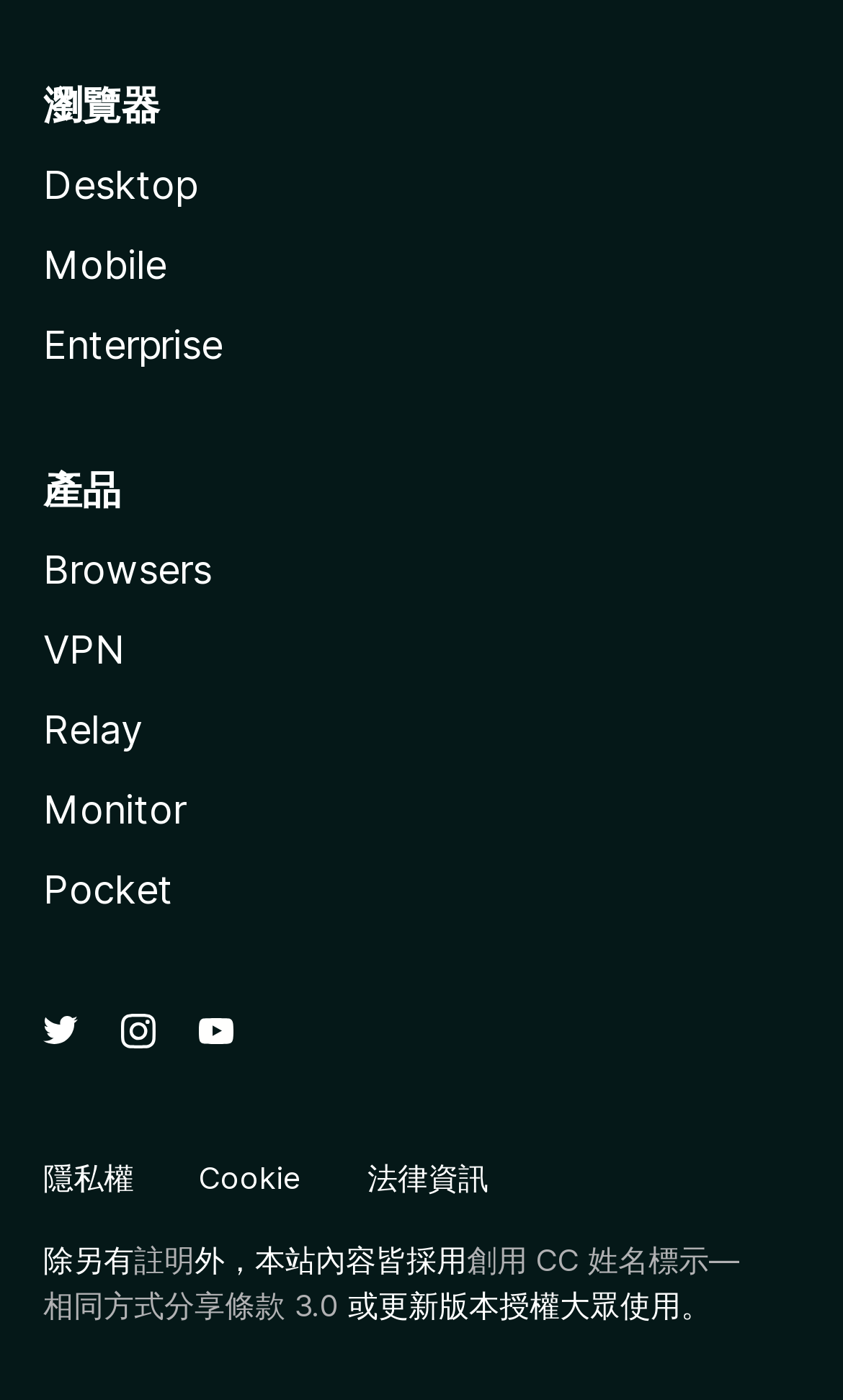Please specify the coordinates of the bounding box for the element that should be clicked to carry out this instruction: "Browse Browsers". The coordinates must be four float numbers between 0 and 1, formatted as [left, top, right, bottom].

[0.051, 0.39, 0.251, 0.423]